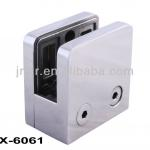What is the material of the clamp?
Please provide a comprehensive answer based on the information in the image.

The caption describes the clamp as a polished stainless steel glass door clamp, indicating that the material used to make the clamp is stainless steel.